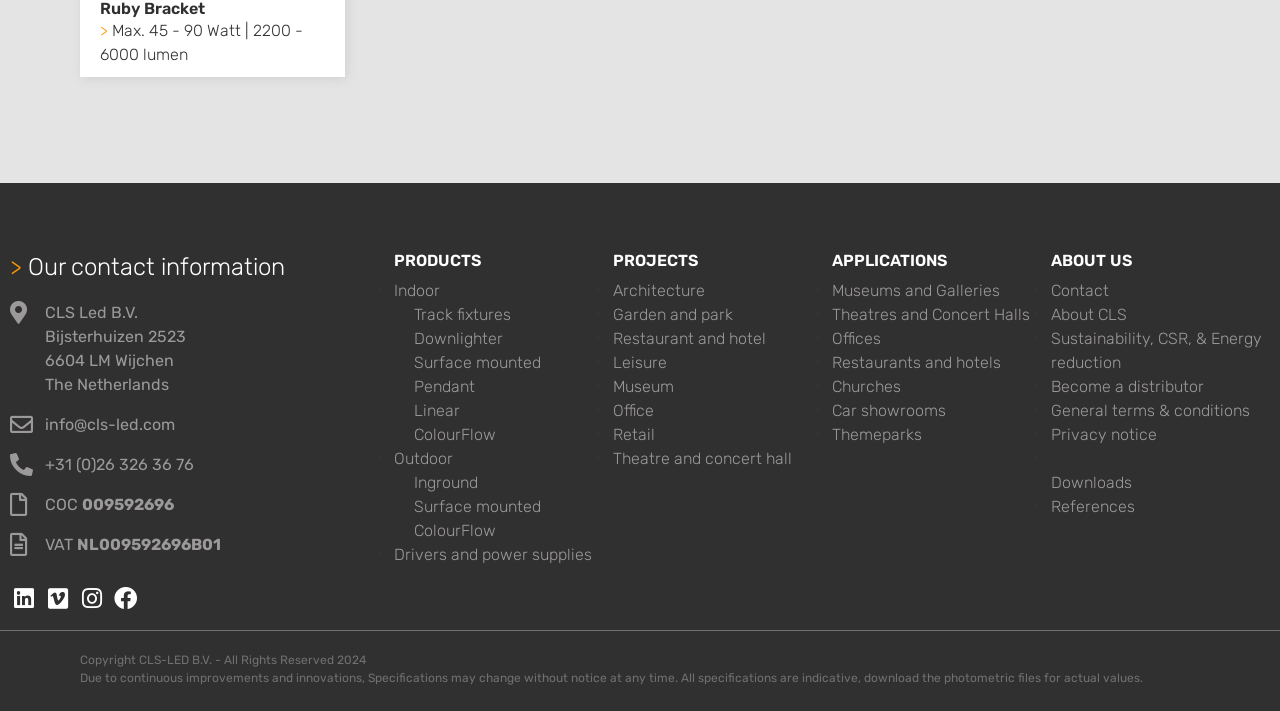Identify the bounding box coordinates for the element that needs to be clicked to fulfill this instruction: "Fill in the form below". Provide the coordinates in the format of four float numbers between 0 and 1: [left, top, right, bottom].

None